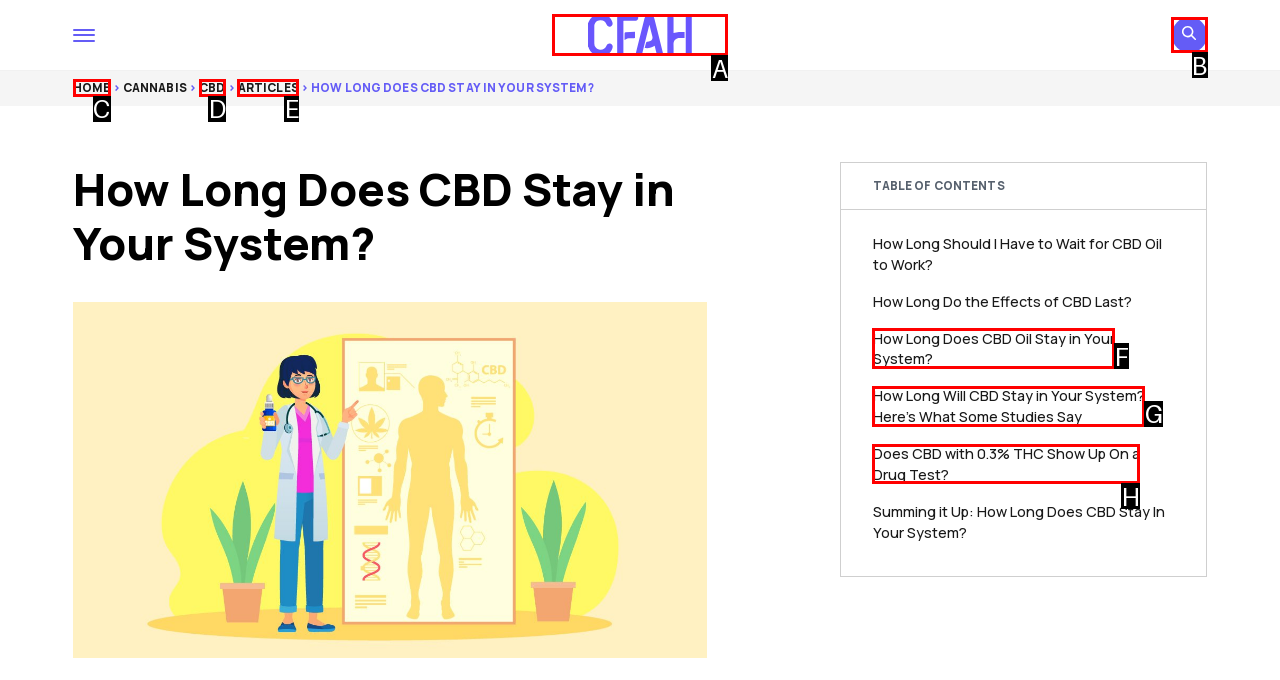Which UI element should be clicked to perform the following task: learn about how long CBD stays in your system? Answer with the corresponding letter from the choices.

F